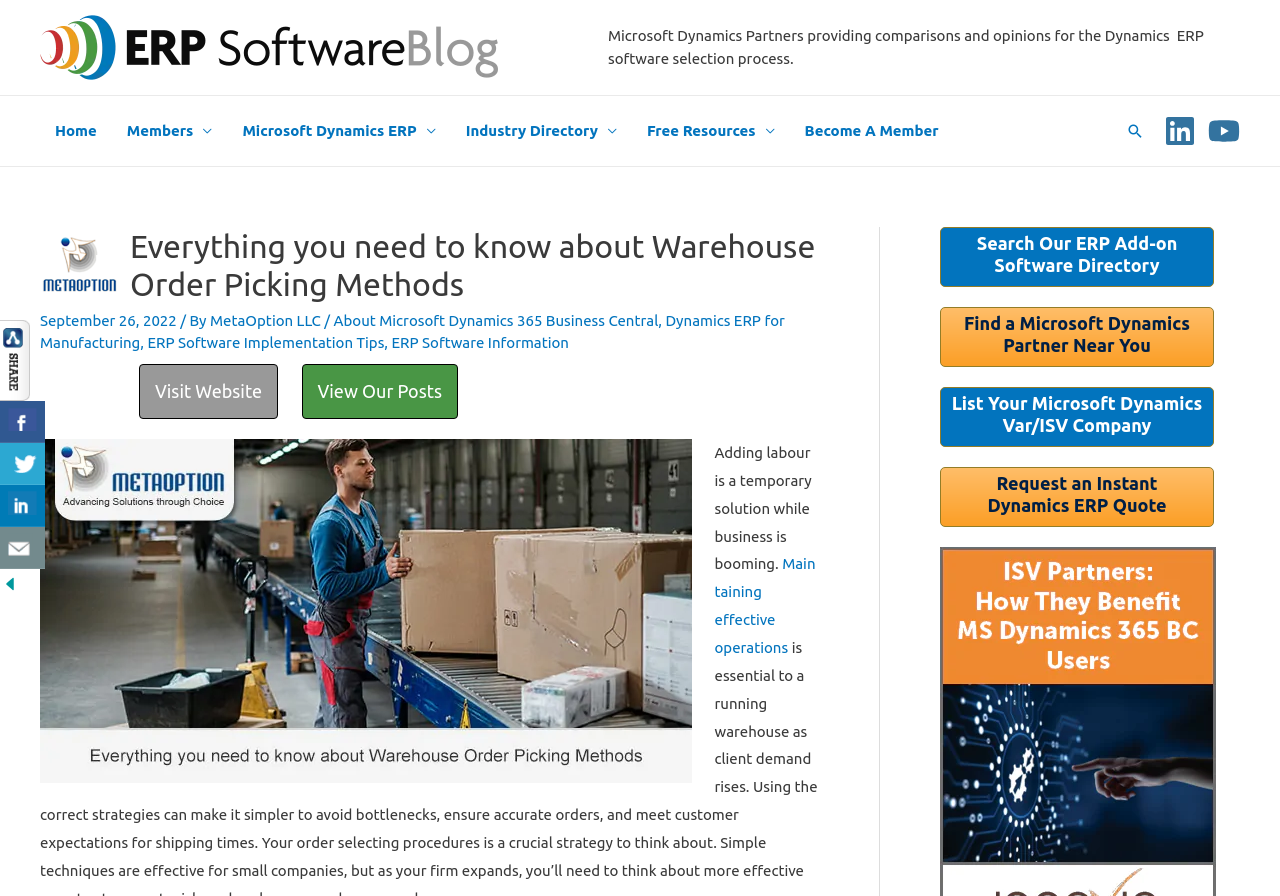Find the bounding box coordinates of the element's region that should be clicked in order to follow the given instruction: "Search for something". The coordinates should consist of four float numbers between 0 and 1, i.e., [left, top, right, bottom].

[0.88, 0.136, 0.894, 0.156]